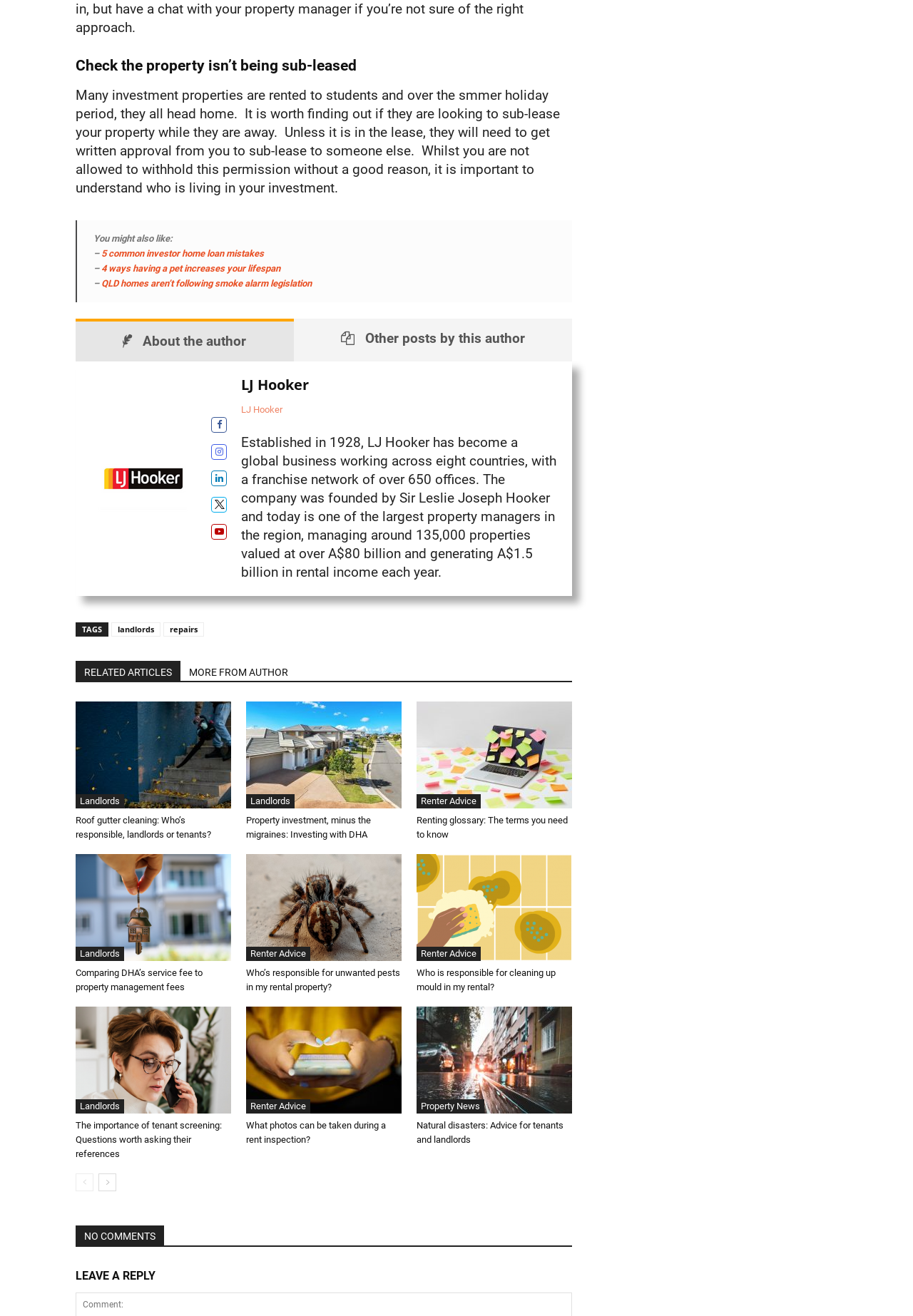Specify the bounding box coordinates of the region I need to click to perform the following instruction: "Return to the top of the page". The coordinates must be four float numbers in the range of 0 to 1, i.e., [left, top, right, bottom].

None